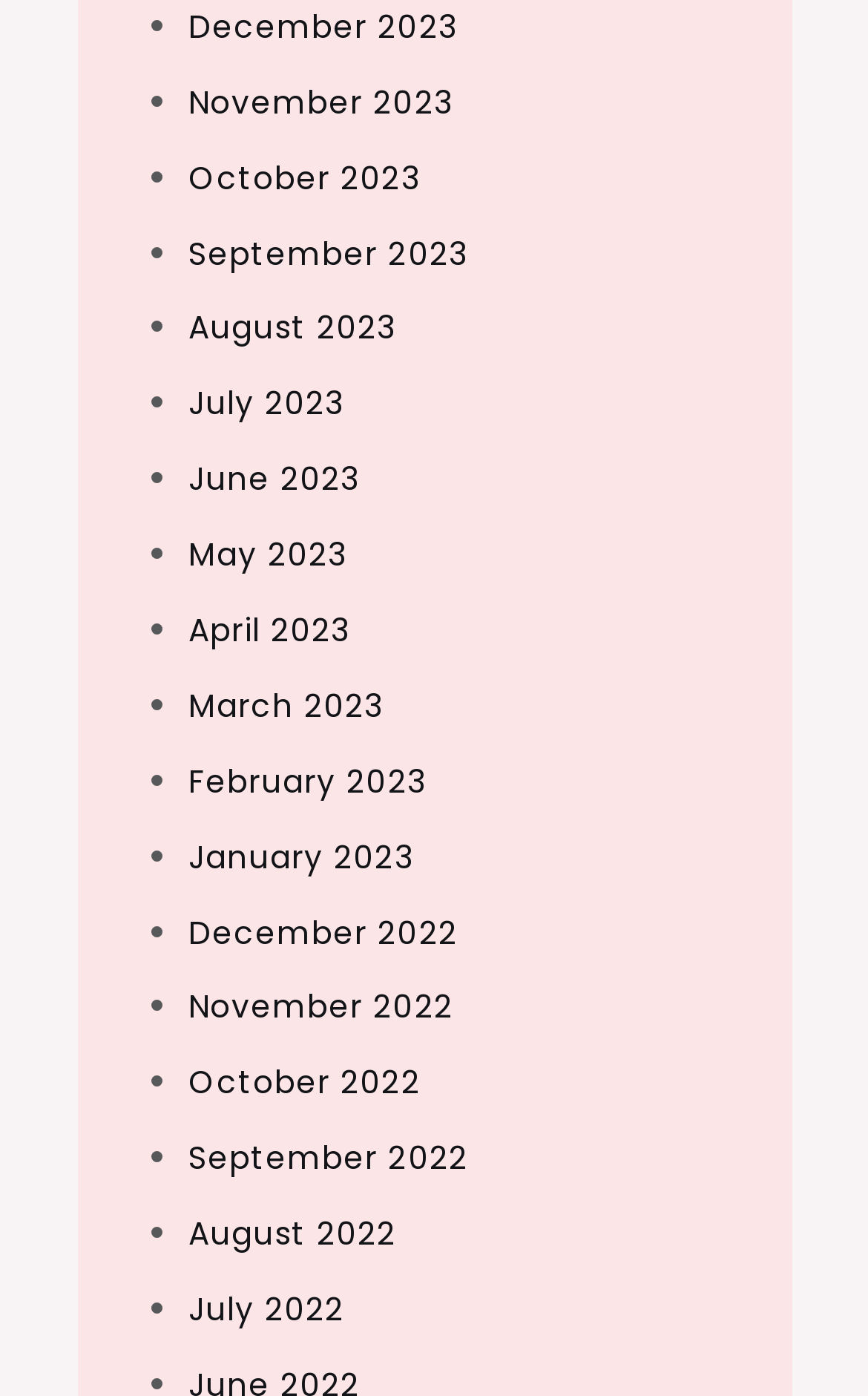Determine the bounding box coordinates of the clickable area required to perform the following instruction: "View July 2022". The coordinates should be represented as four float numbers between 0 and 1: [left, top, right, bottom].

[0.217, 0.922, 0.397, 0.954]